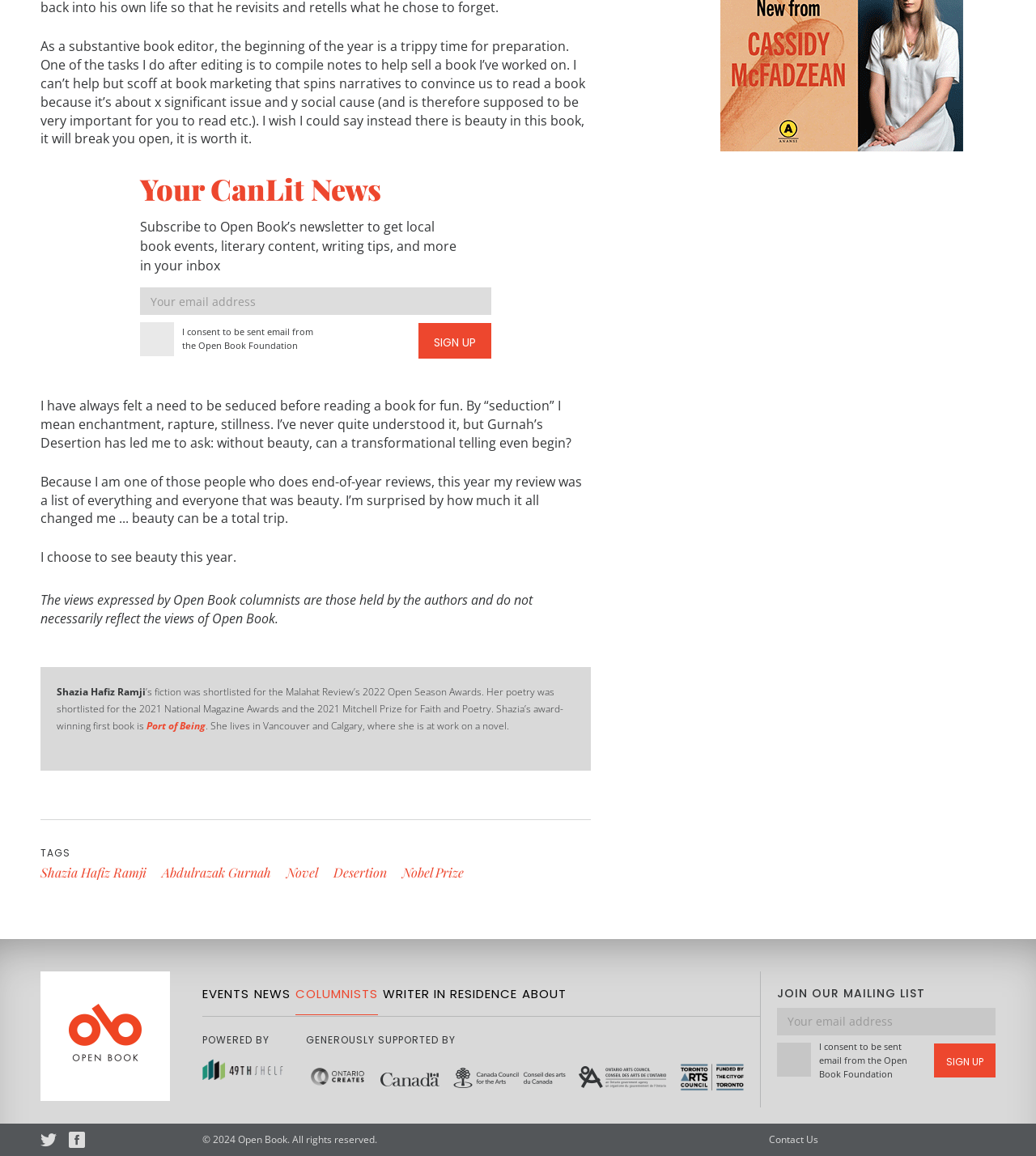Please find and report the bounding box coordinates of the element to click in order to perform the following action: "Explore the 'General' category". The coordinates should be expressed as four float numbers between 0 and 1, in the format [left, top, right, bottom].

None